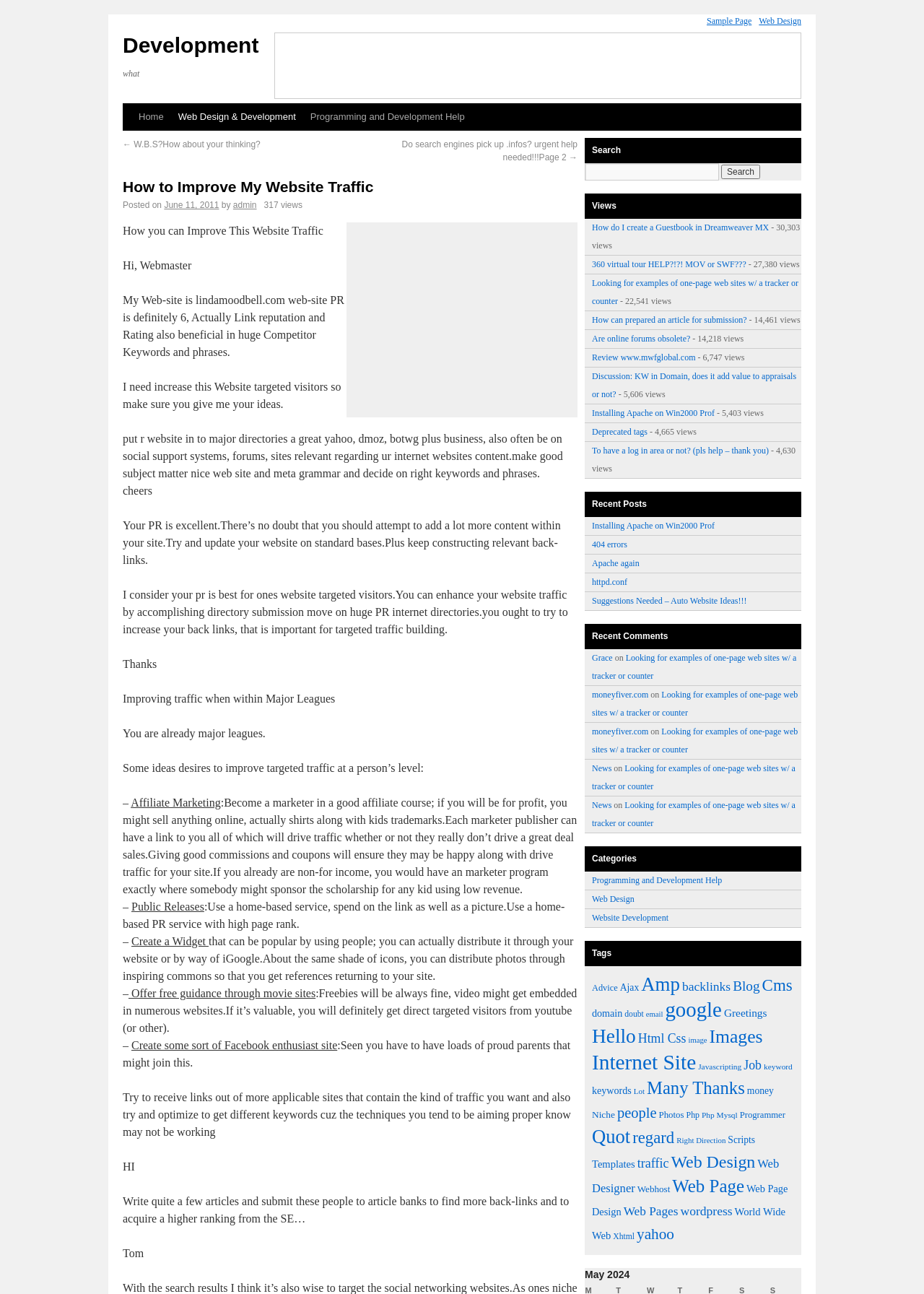Identify the bounding box for the described UI element. Provide the coordinates in (top-left x, top-left y, bottom-right x, bottom-right y) format with values ranging from 0 to 1: Web Design

[0.821, 0.012, 0.867, 0.02]